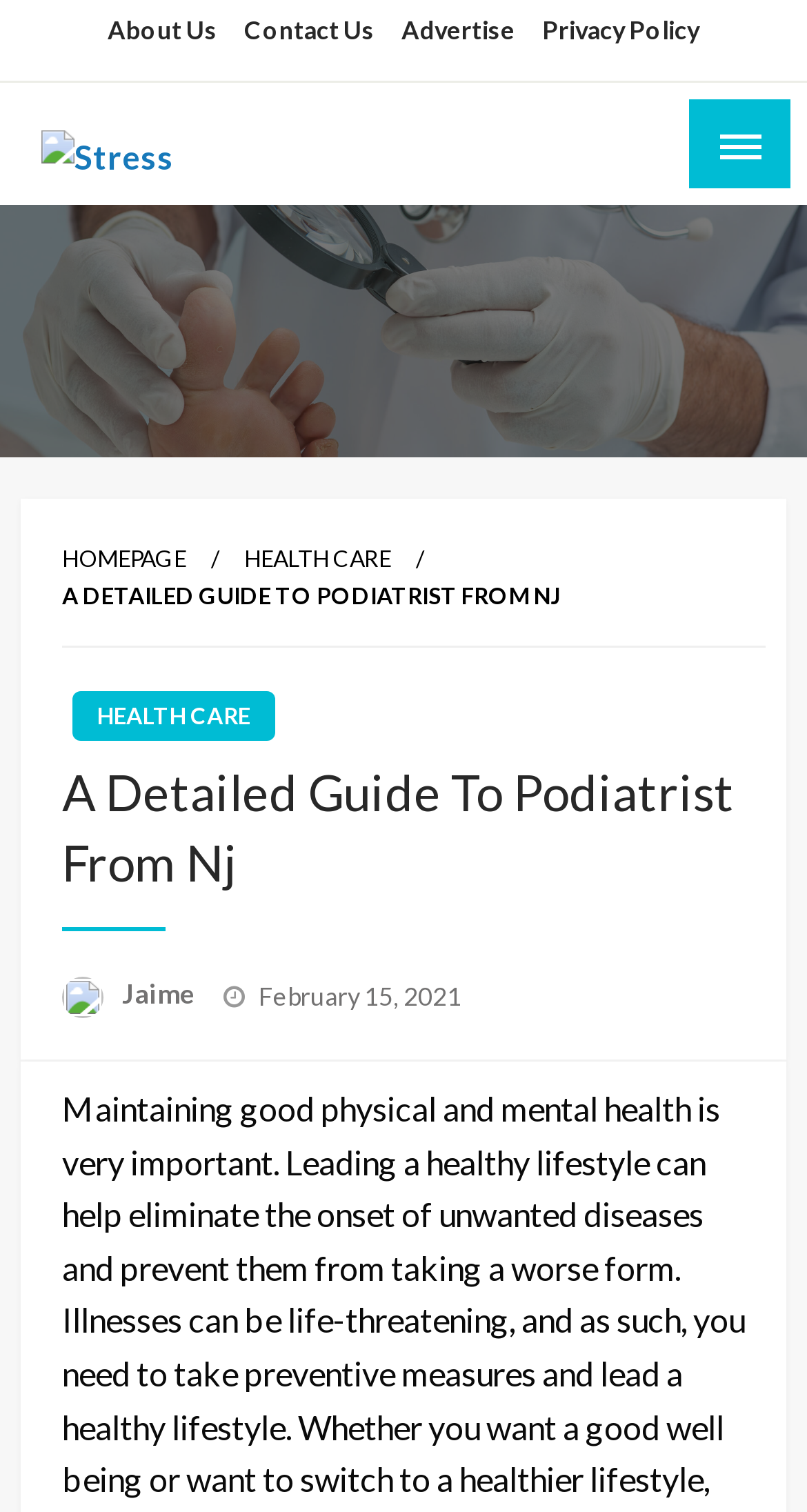Locate the UI element described as follows: "Me: The GC…". Return the bounding box coordinates as four float numbers between 0 and 1 in the order [left, top, right, bottom].

None